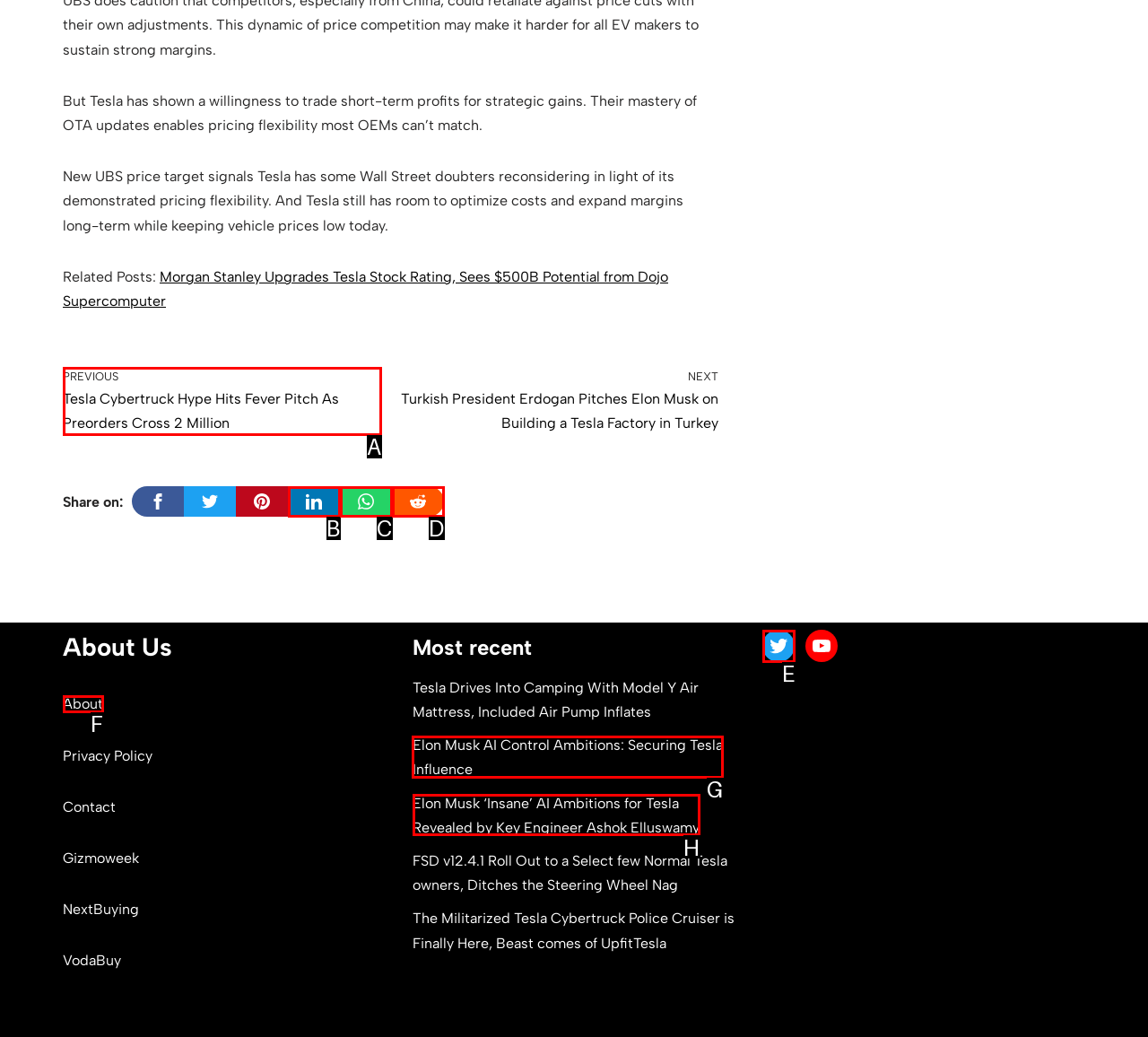Determine which HTML element should be clicked to carry out the following task: Read about Elon Musk's AI control ambitions Respond with the letter of the appropriate option.

G